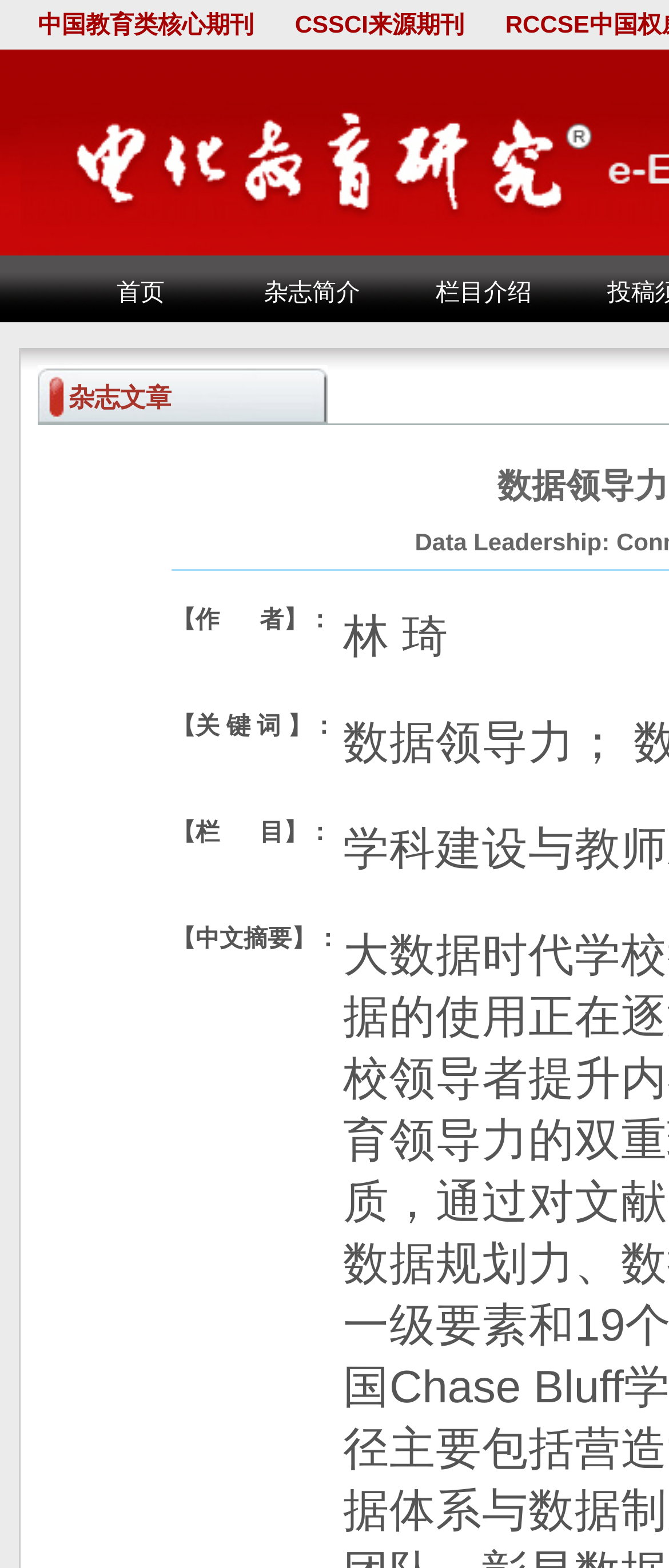Please provide a one-word or phrase answer to the question: 
What is the section title above the article?

杂志文章